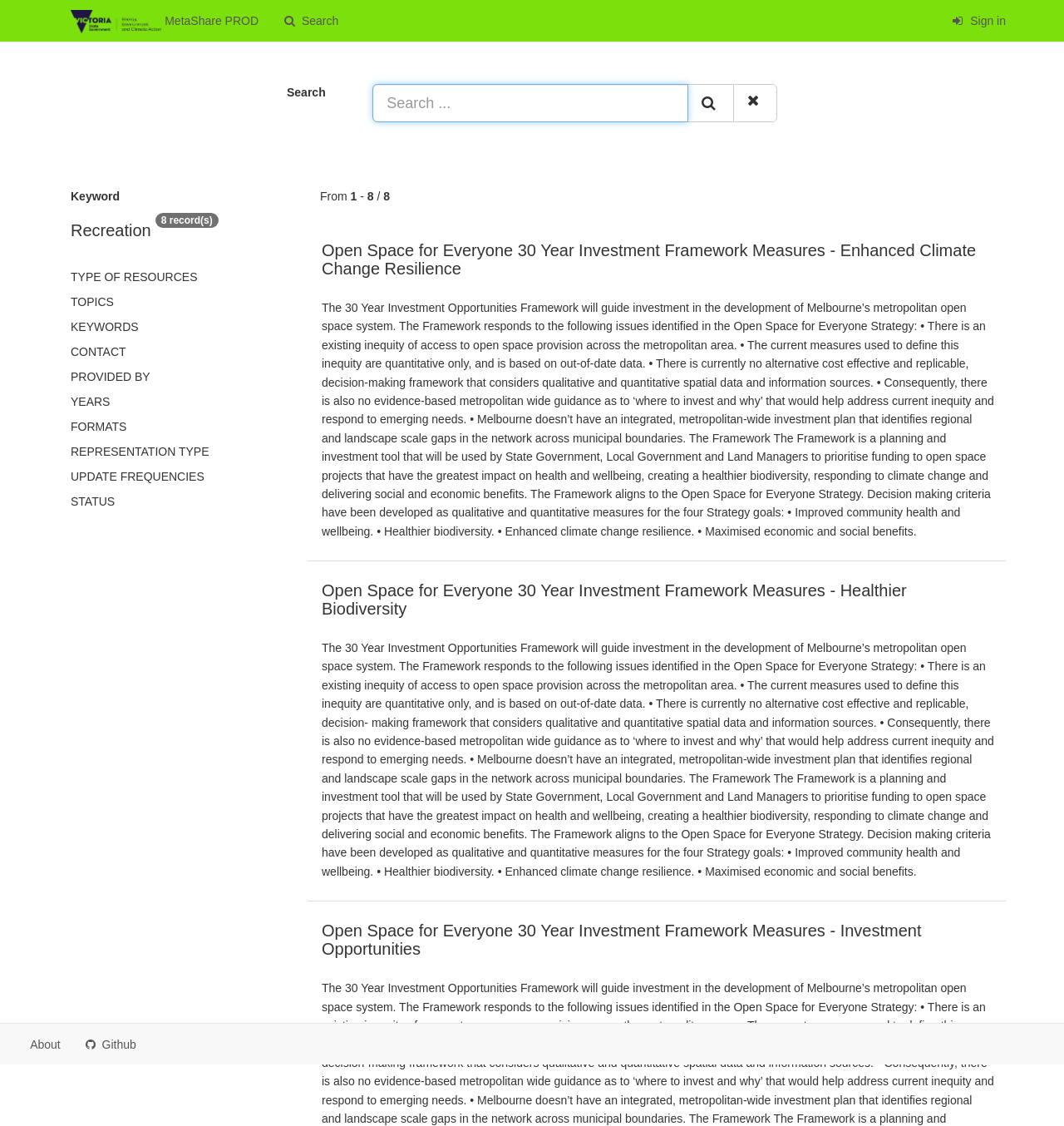Using the provided element description: "Sign in", identify the bounding box coordinates. The coordinates should be four floats between 0 and 1 in the order [left, top, right, bottom].

[0.883, 0.0, 0.957, 0.037]